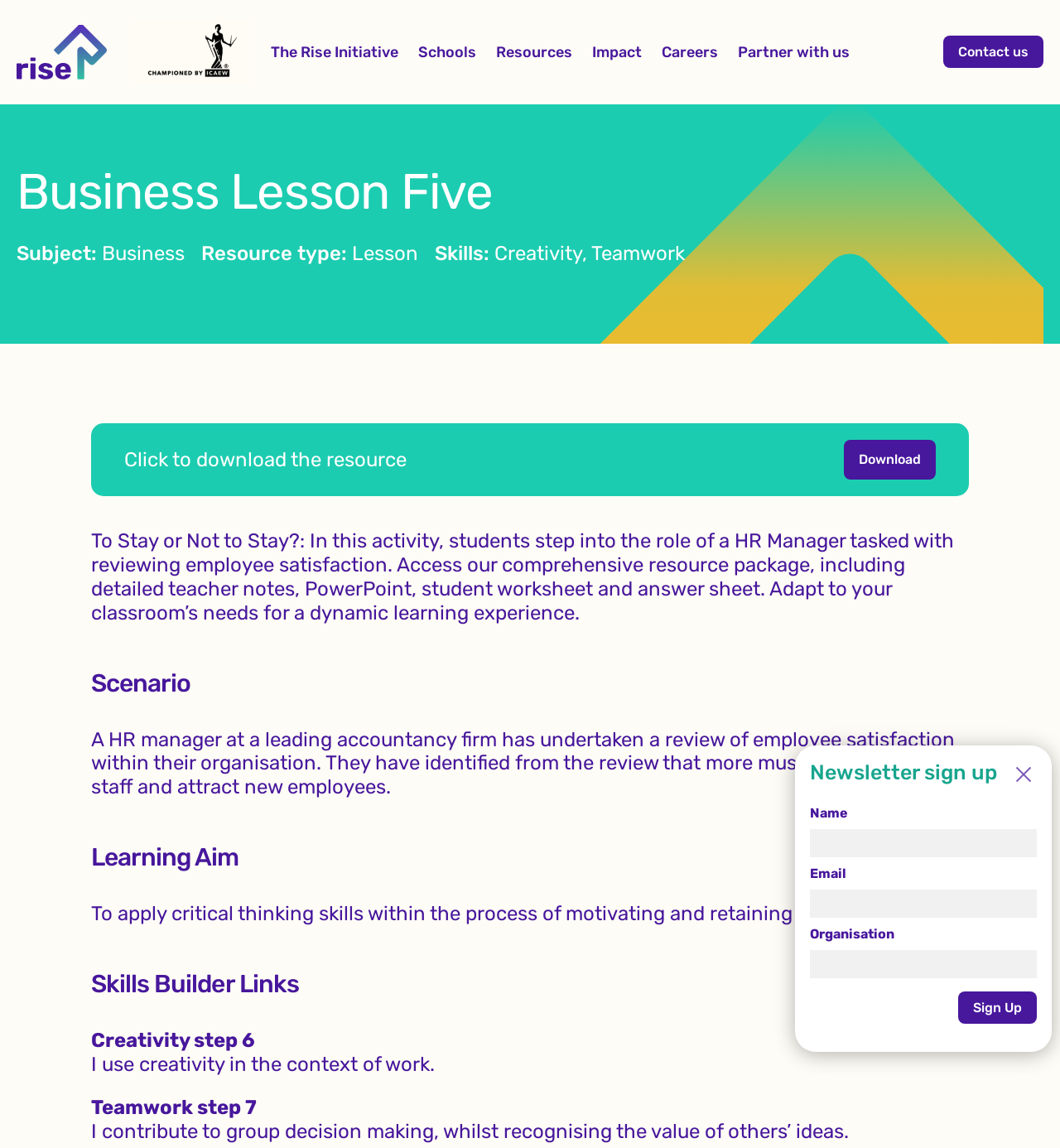Please specify the bounding box coordinates of the clickable region necessary for completing the following instruction: "Sign up for the newsletter". The coordinates must consist of four float numbers between 0 and 1, i.e., [left, top, right, bottom].

[0.904, 0.864, 0.978, 0.892]